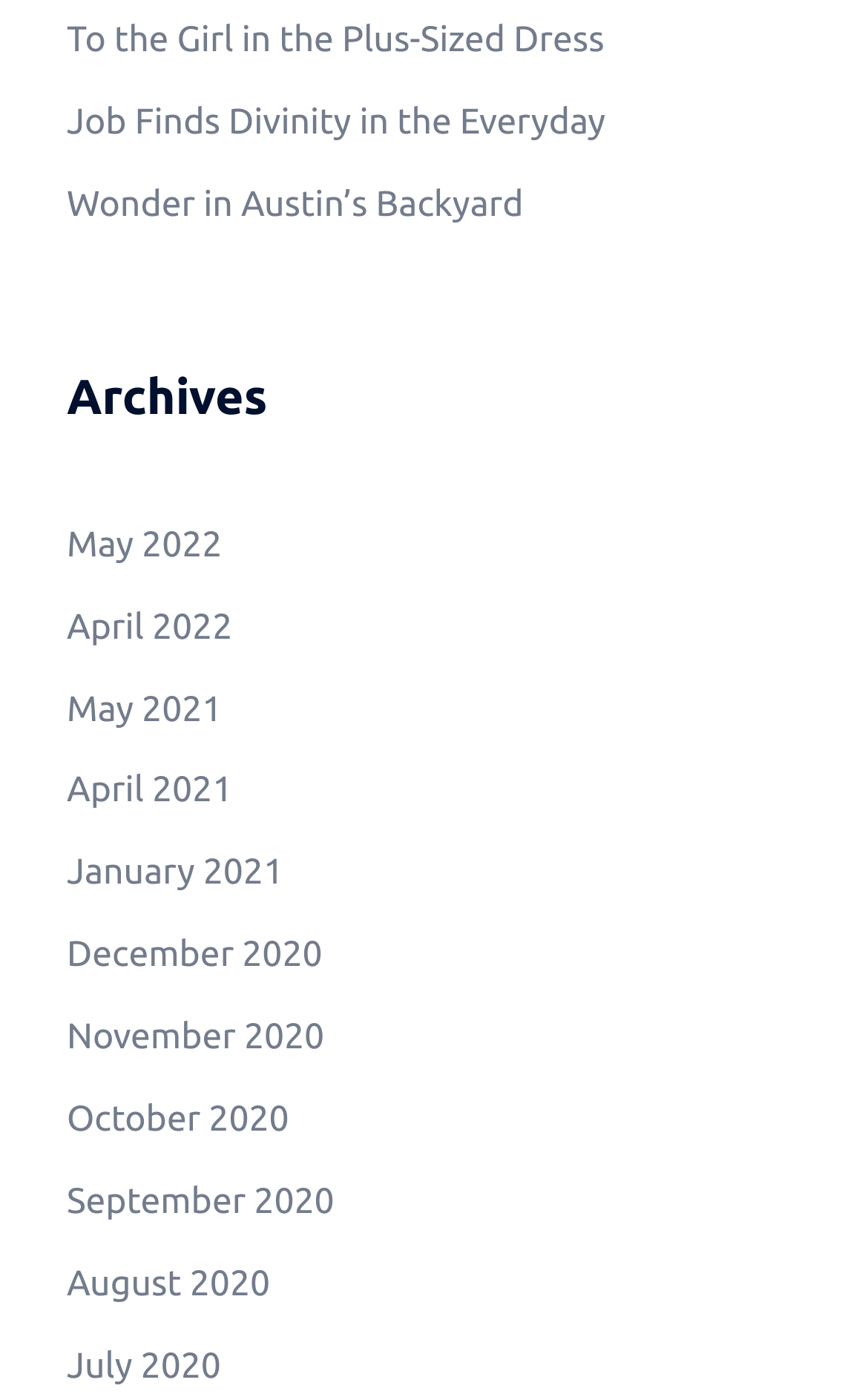What is the title of the first article?
Ensure your answer is thorough and detailed.

The first link on the webpage has the text 'To the Girl in the Plus-Sized Dress', which is likely the title of the first article.